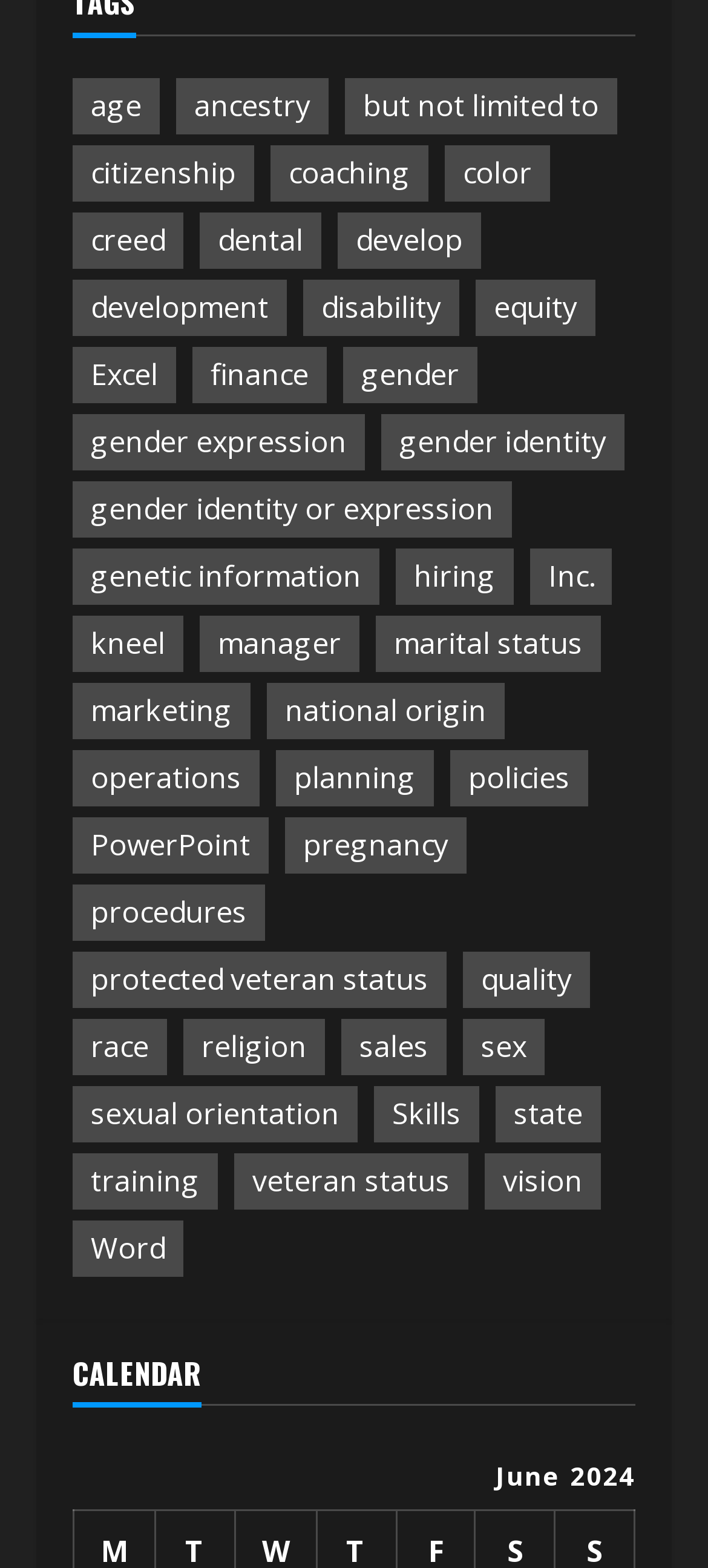How many links are on this webpage?
Based on the screenshot, provide a one-word or short-phrase response.

592